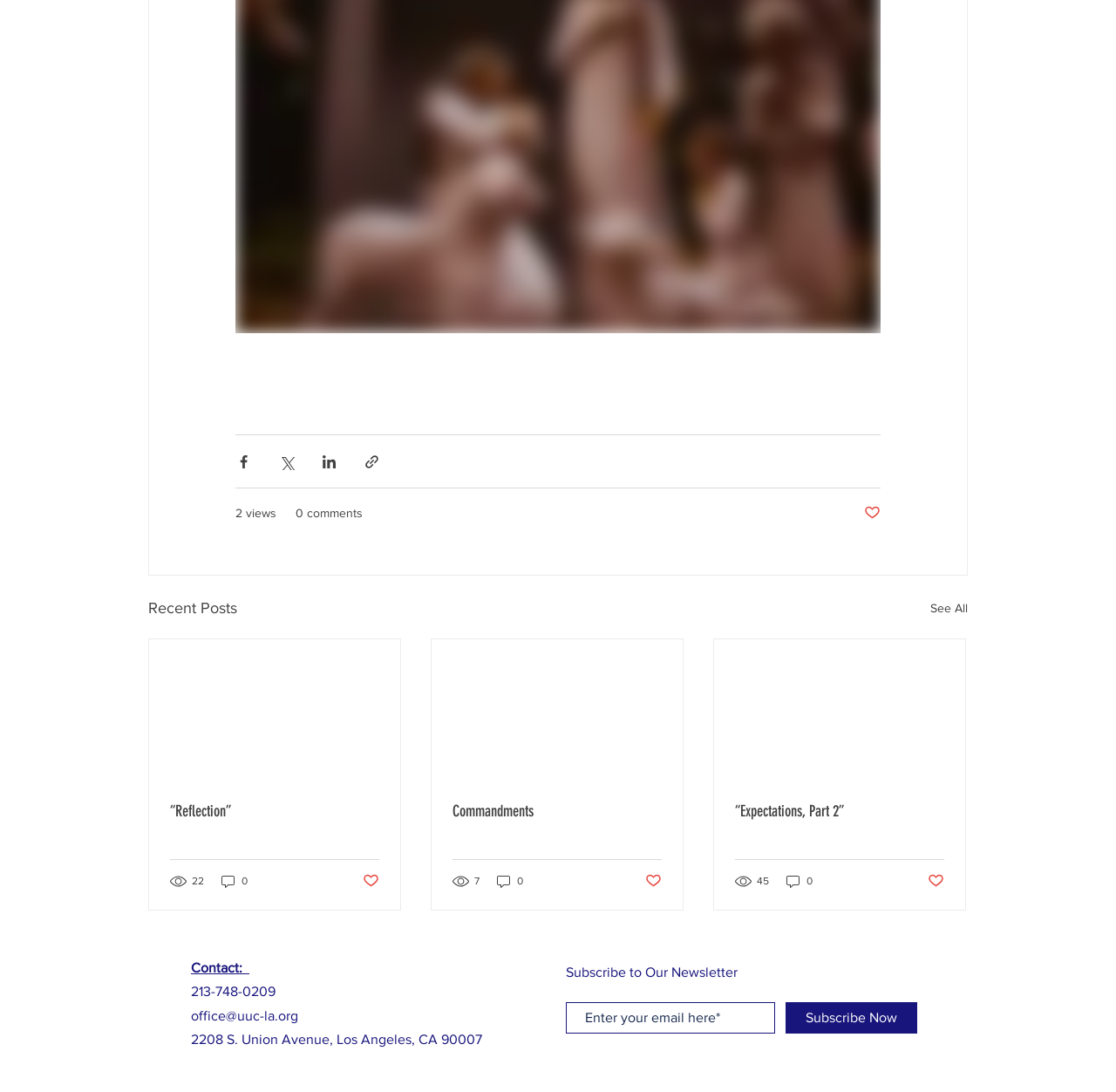Locate the bounding box coordinates of the element you need to click to accomplish the task described by this instruction: "Read the article 'Reflection'".

[0.152, 0.734, 0.34, 0.752]